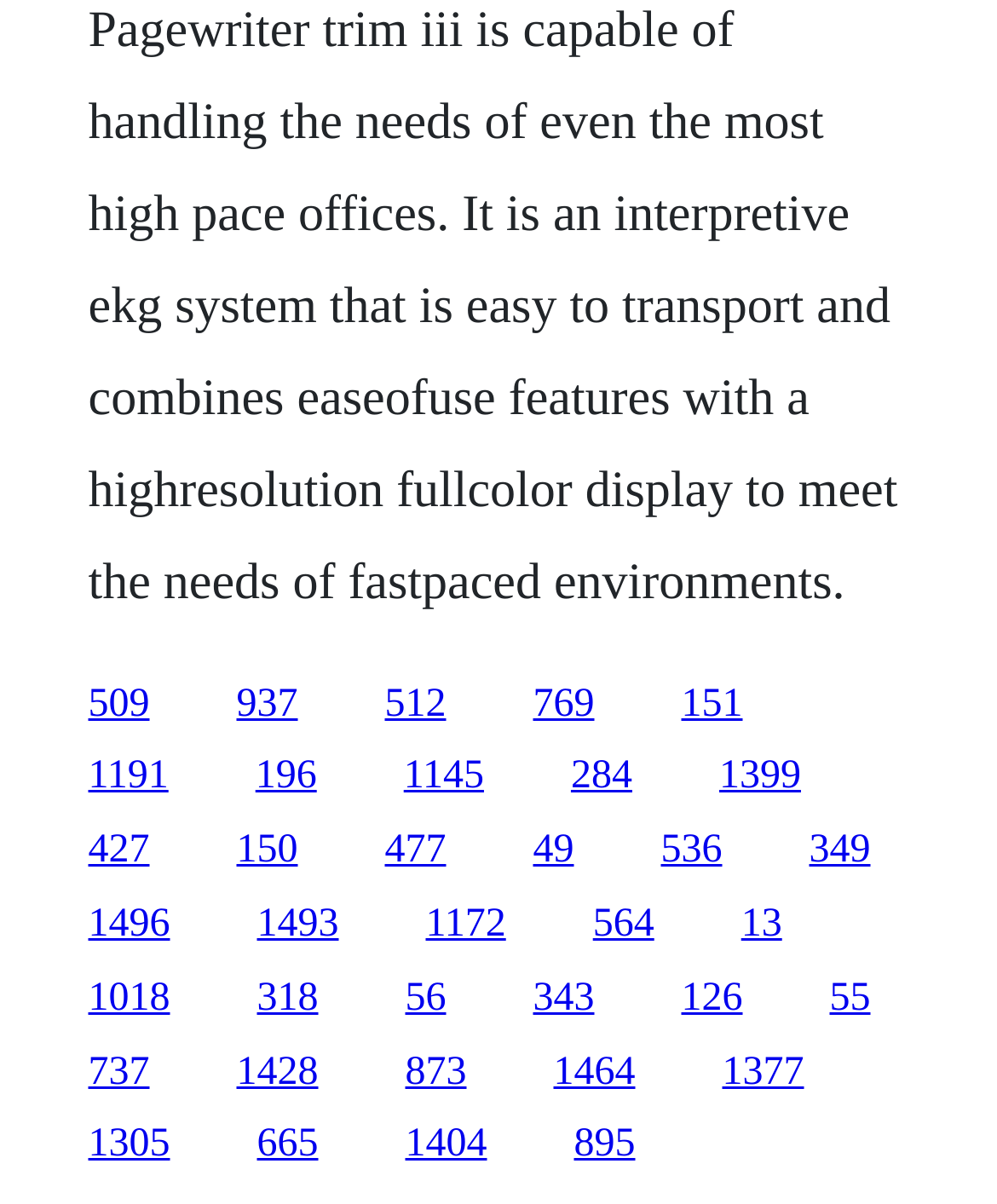Are the links arranged in a single row?
Please elaborate on the answer to the question with detailed information.

I analyzed the y1 and y2 coordinates of the links, and they have different vertical positions, indicating that they are arranged in multiple rows.